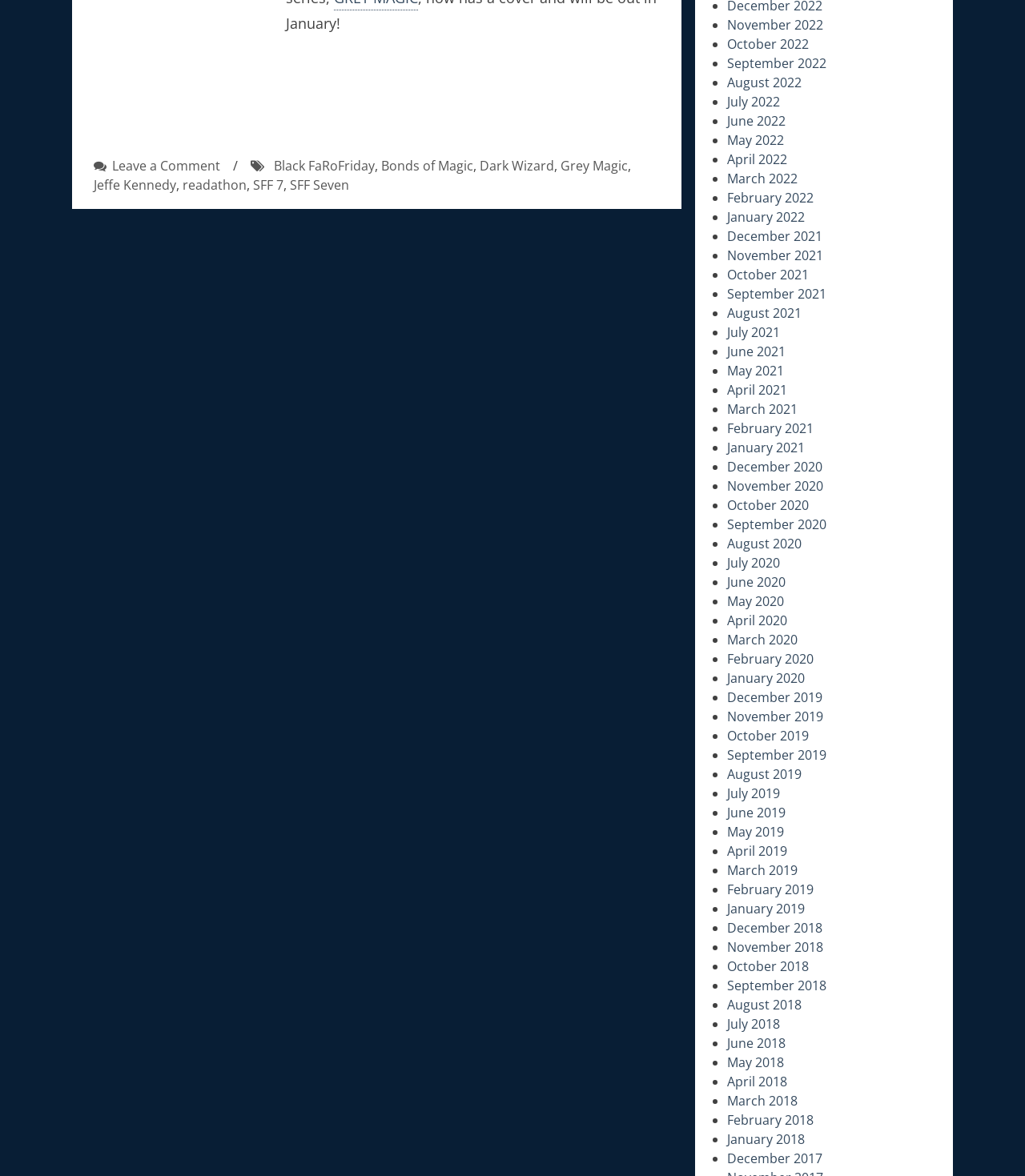Predict the bounding box for the UI component with the following description: "May 2021".

[0.709, 0.308, 0.765, 0.323]